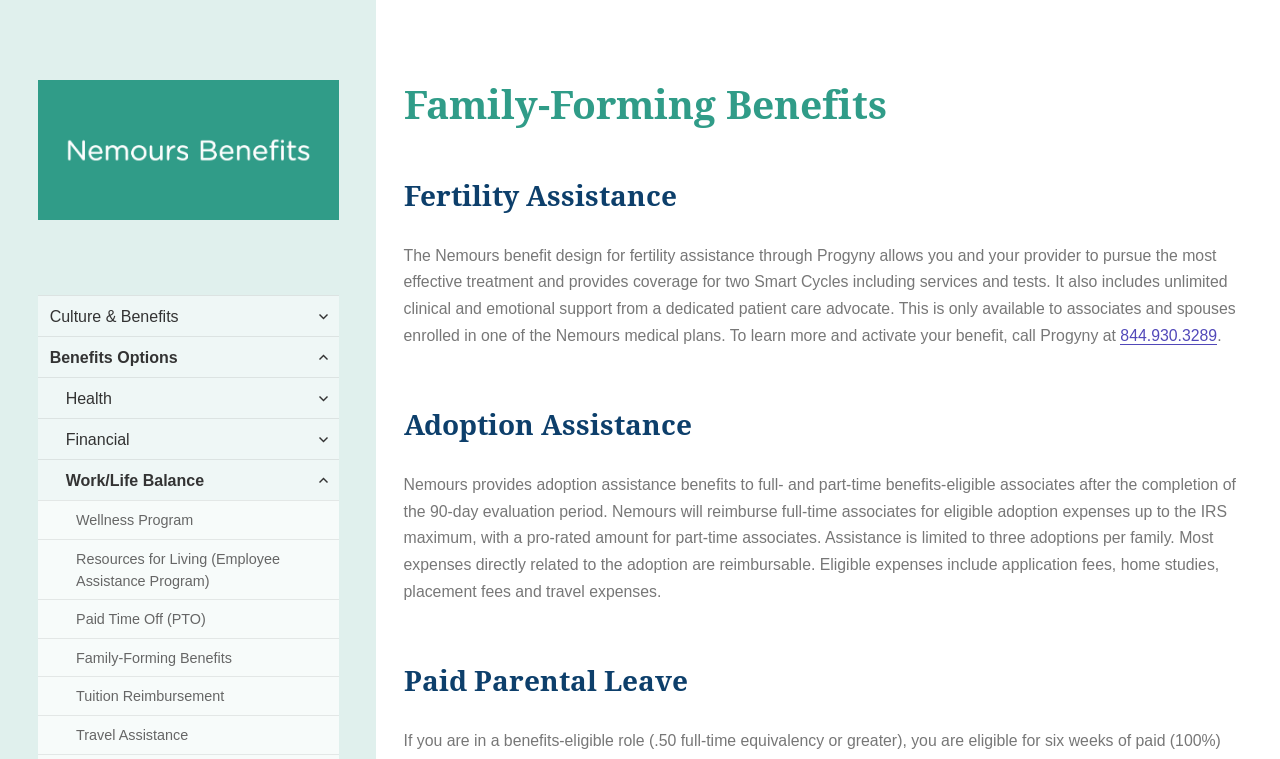Locate the bounding box coordinates of the item that should be clicked to fulfill the instruction: "Click the 'Travel Assistance' link".

[0.029, 0.943, 0.265, 0.993]